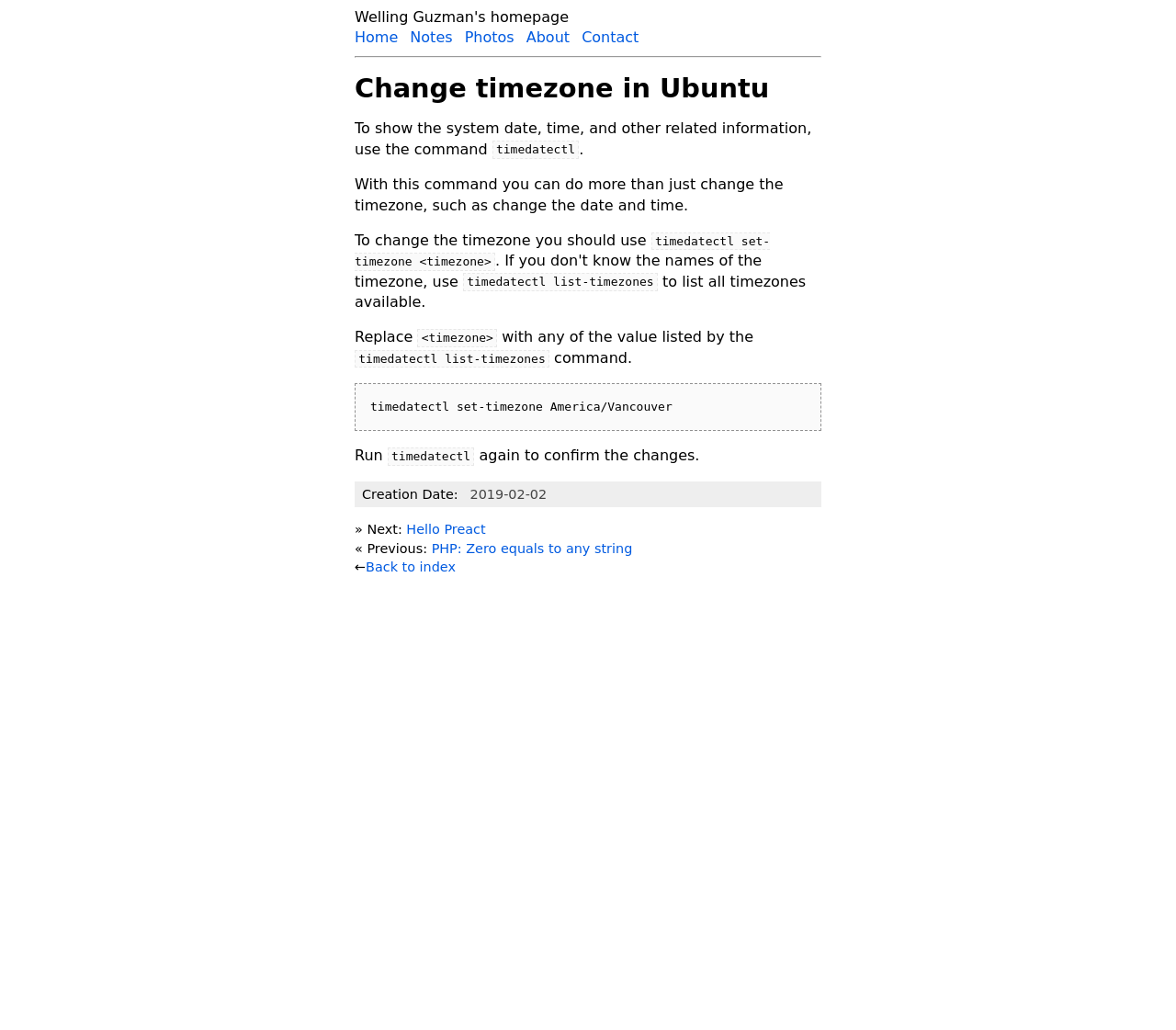Identify the bounding box coordinates for the UI element that matches this description: "Hello Preact".

[0.346, 0.507, 0.413, 0.521]